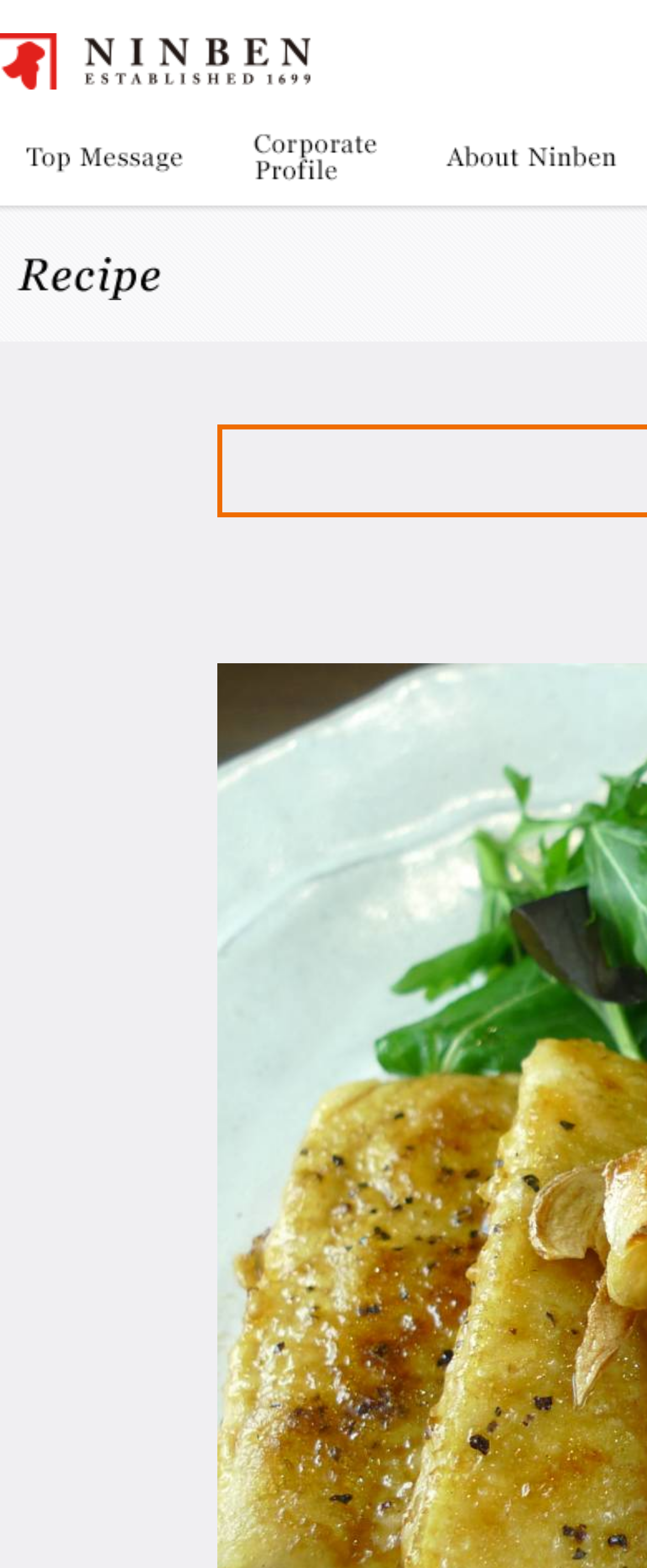Provide a brief response to the question using a single word or phrase: 
What is the name of the company?

NINBEN